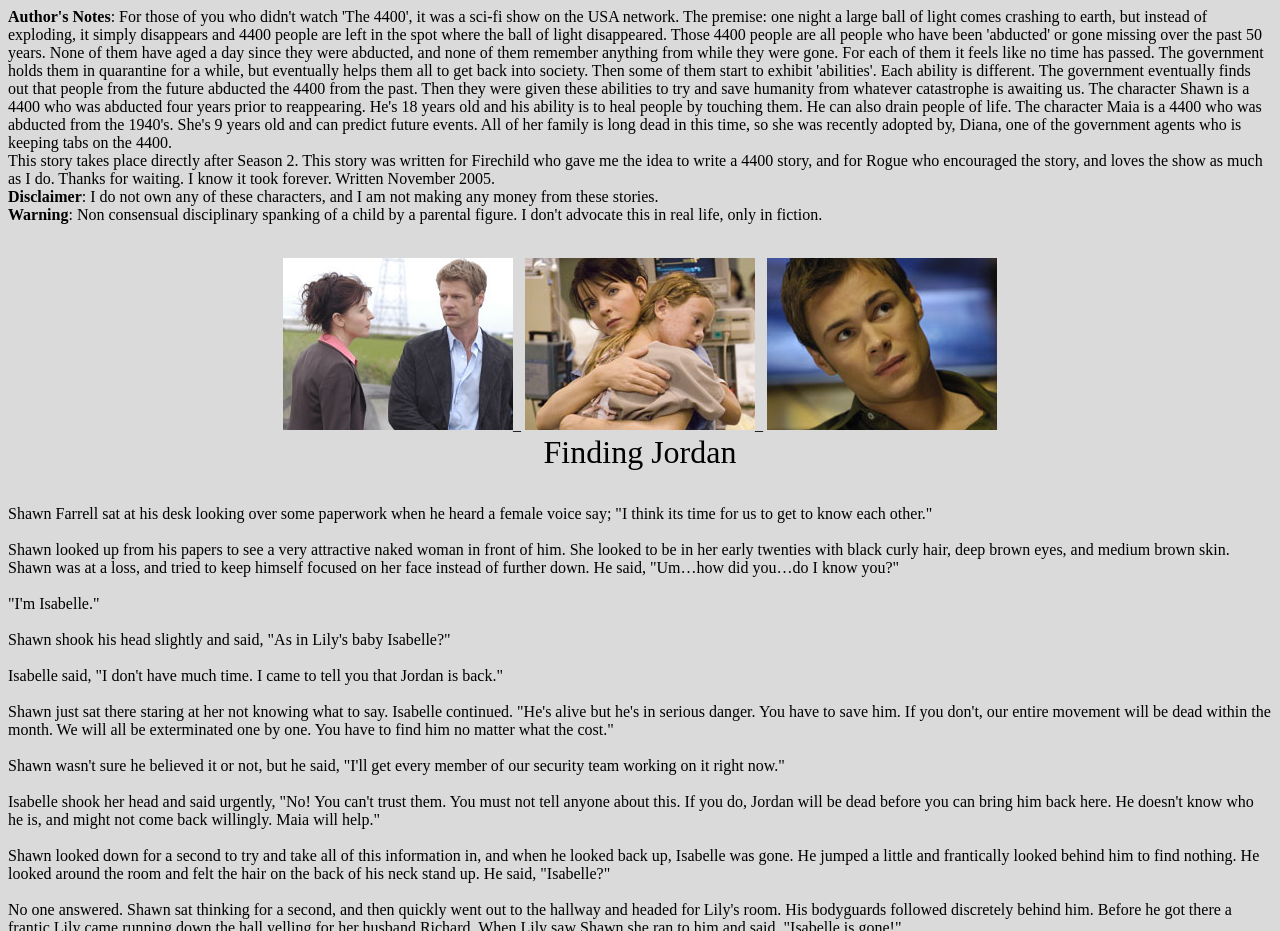What is the name of the story being told?
Using the image as a reference, answer the question with a short word or phrase.

Finding Jordan